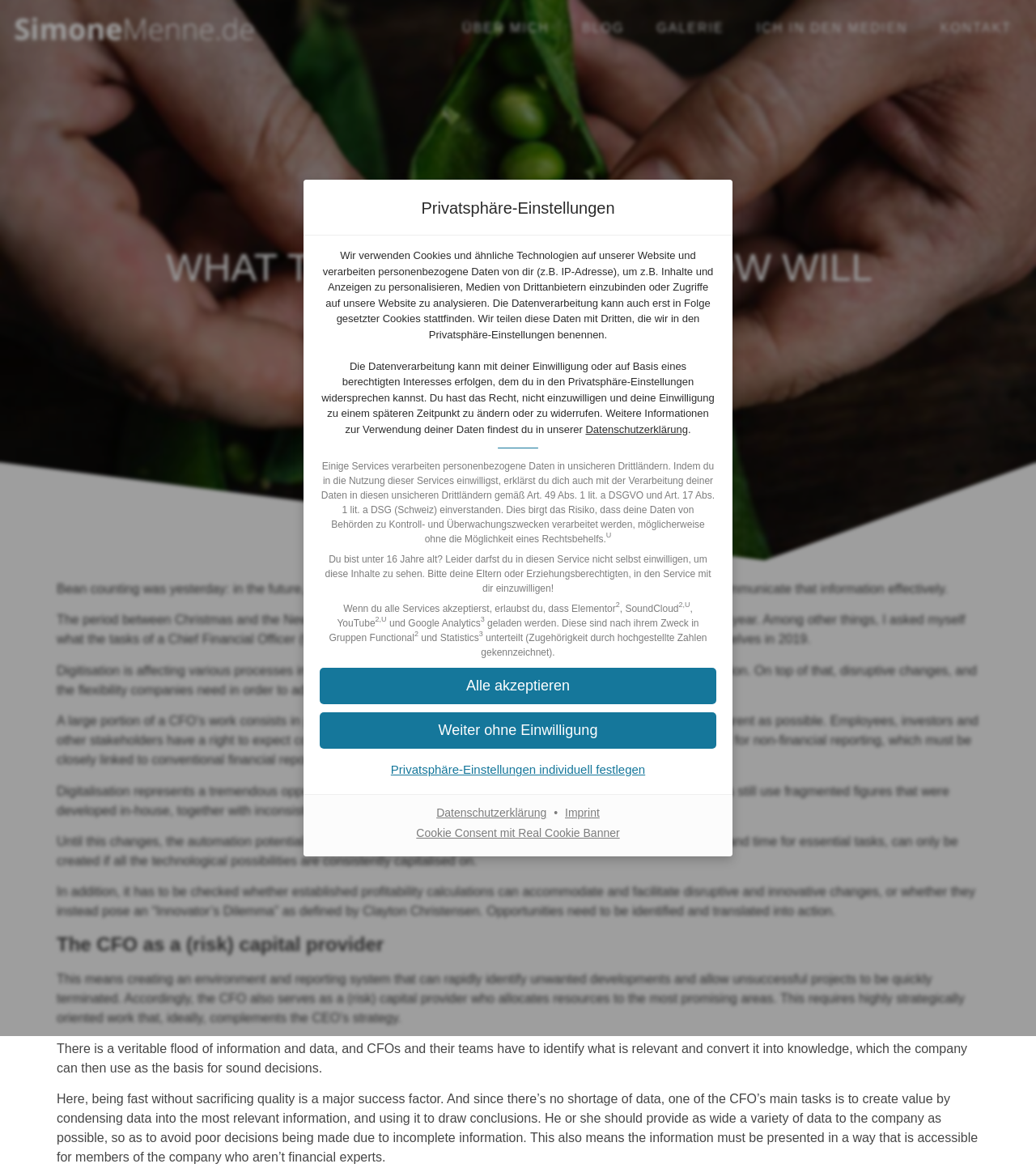What is the purpose of the 'Datenschutzerklärung' link?
Using the image, provide a concise answer in one word or a short phrase.

To access the privacy policy